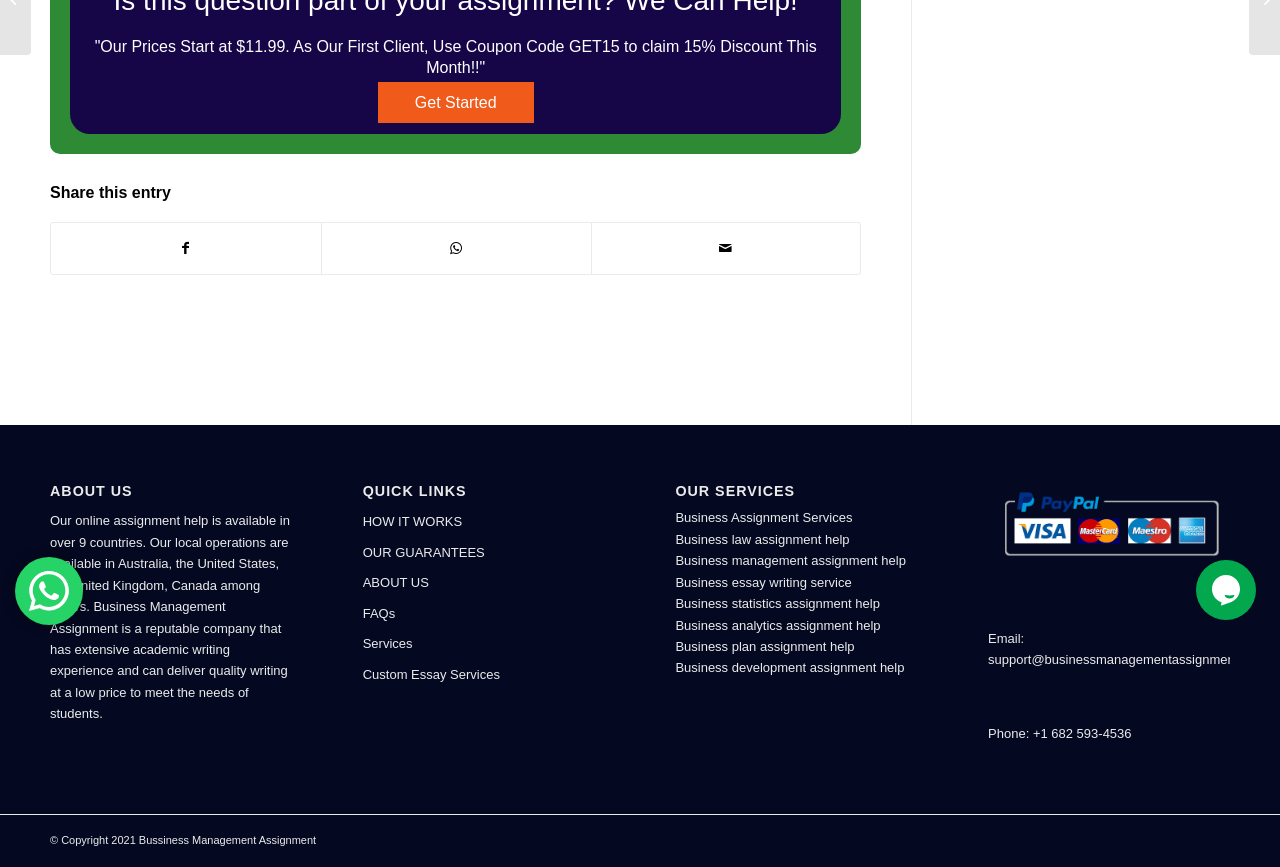Using the element description: "aria-label="Open sharing dialog"", determine the bounding box coordinates for the specified UI element. The coordinates should be four float numbers between 0 and 1, [left, top, right, bottom].

None